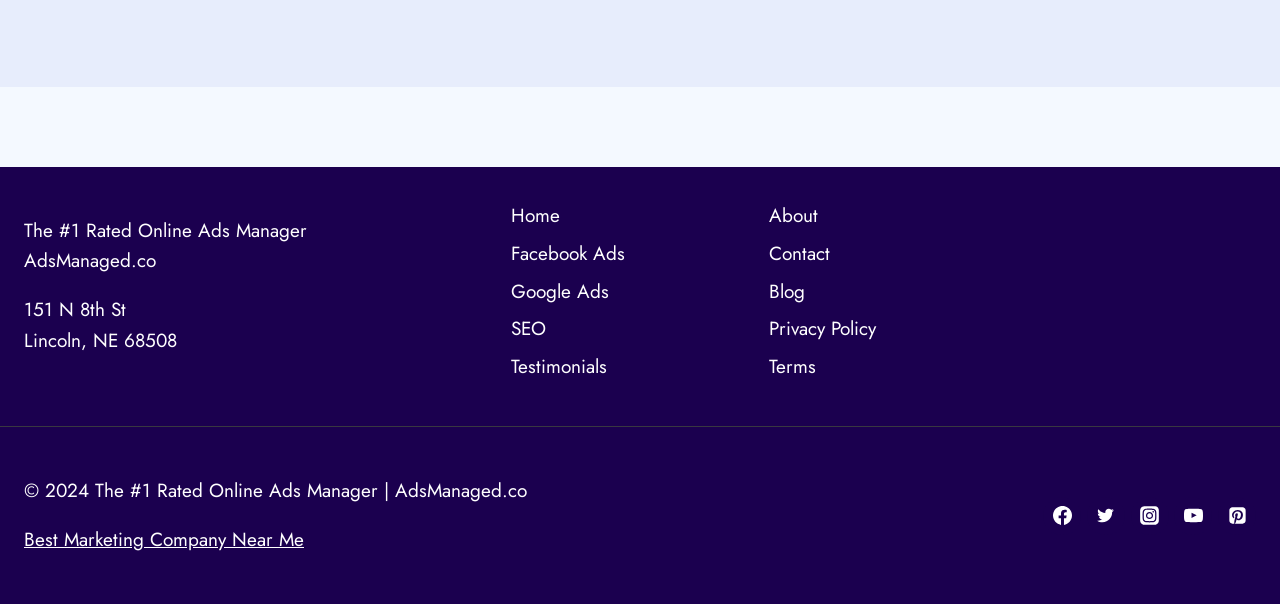Pinpoint the bounding box coordinates of the element that must be clicked to accomplish the following instruction: "Visit Facebook Ads". The coordinates should be in the format of four float numbers between 0 and 1, i.e., [left, top, right, bottom].

[0.399, 0.389, 0.577, 0.451]